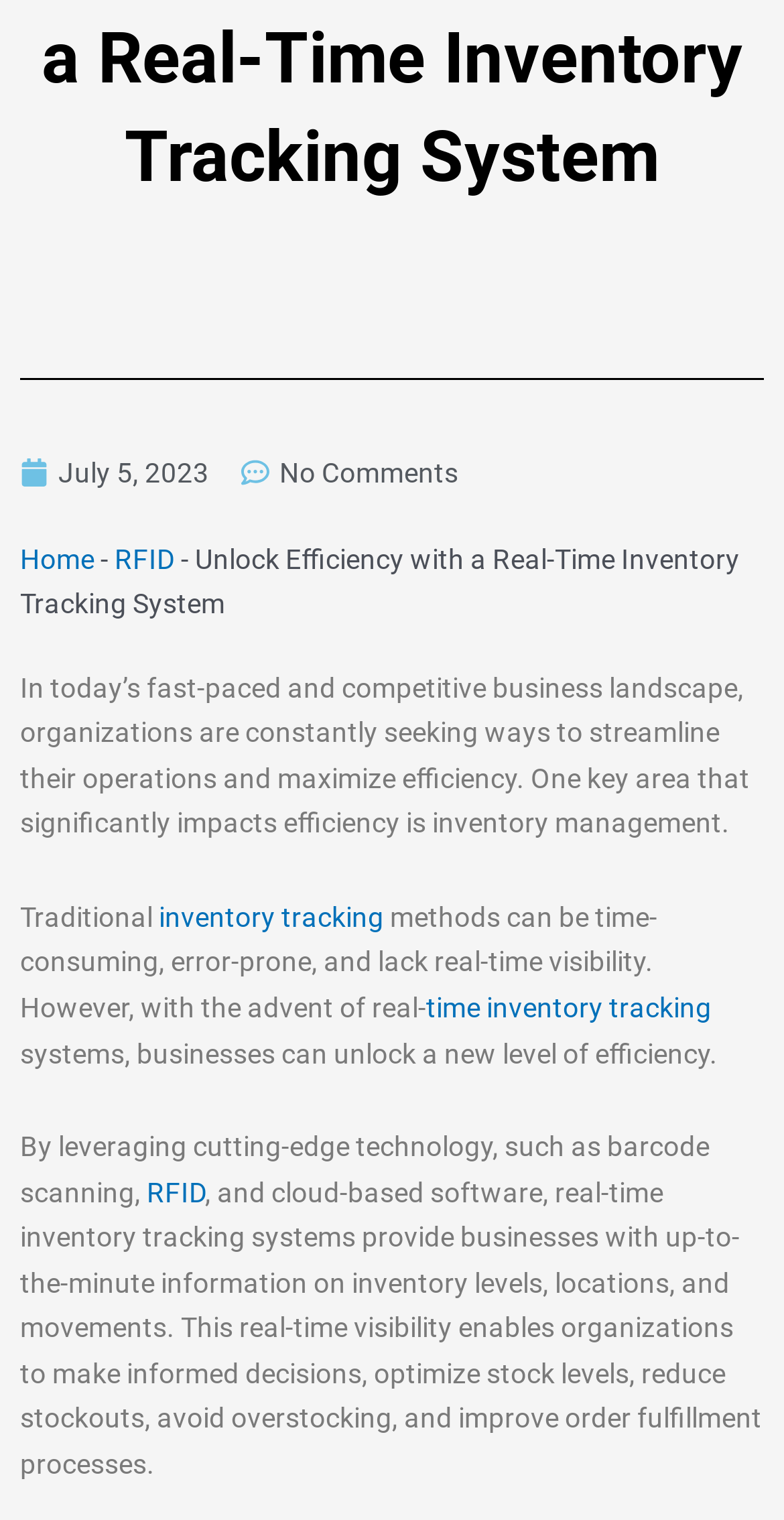What benefit does real-time inventory tracking provide to businesses?
Refer to the image and provide a thorough answer to the question.

According to the webpage, real-time inventory tracking systems enable businesses to reduce stockouts and overstocking by providing them with up-to-the-minute information on inventory levels, locations, and movements, allowing them to make informed decisions and optimize their stock levels.